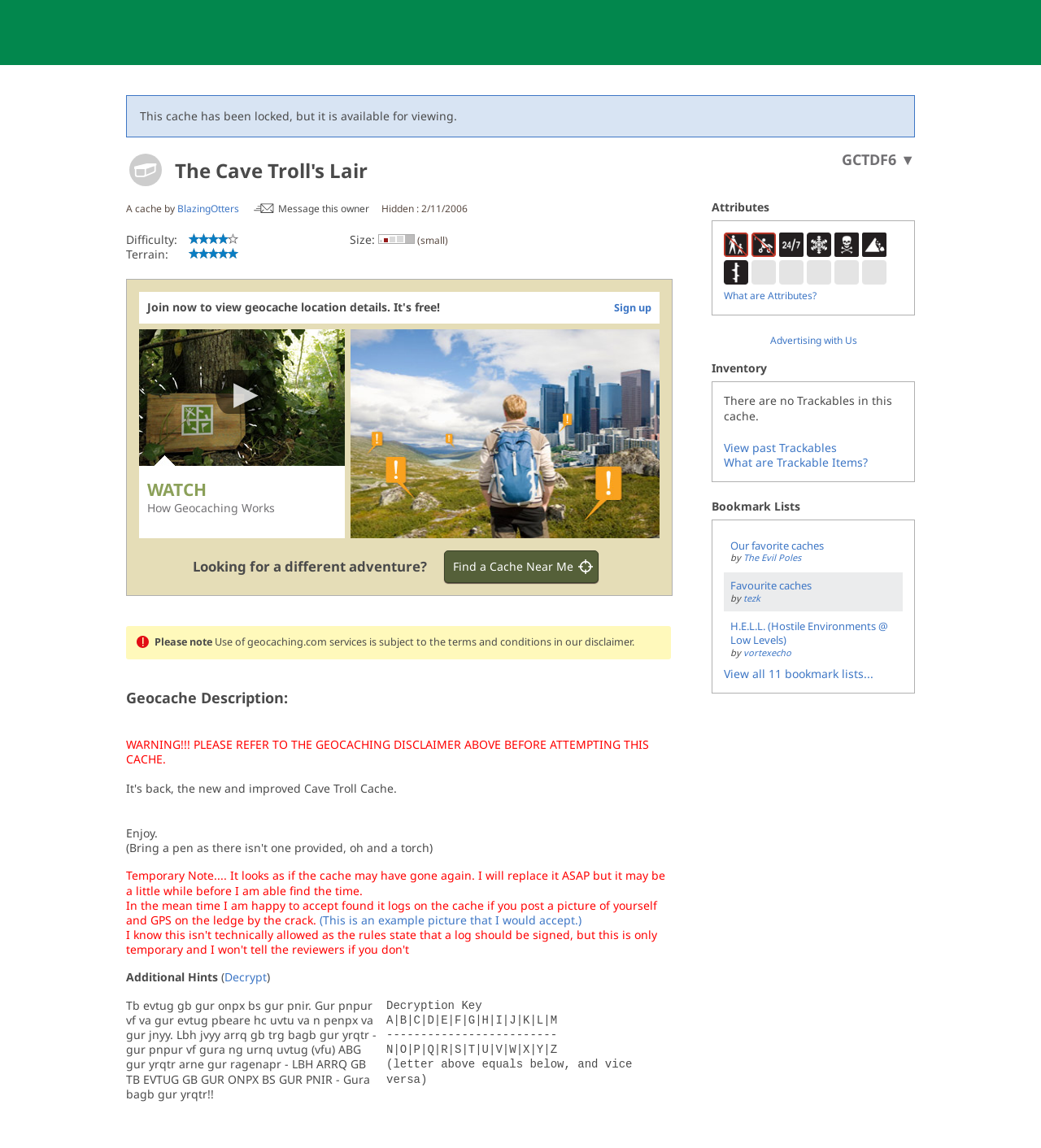Offer an in-depth caption of the entire webpage.

This webpage is about a geocache called "The Cave Troll's Lair" located in South West England, United Kingdom. At the top of the page, there is a heading with the cache's name, followed by a notification that the cache has been locked but is available for viewing. Below this, there is a link to more information about geocache types.

The page is divided into several sections. On the left side, there is a section with information about the cache, including its difficulty and terrain ratings, which are both 5 out of 5. There is also information about the cache's size, which is small. Below this, there is a section with a description of the cache, including a warning to refer to the geocaching disclaimer before attempting the cache.

On the right side, there is a section with a button to sign up and a link to watch a video about how geocaching works. Below this, there is a section with a call to action to find a cache near the user's location.

Further down the page, there is a section with additional hints for finding the cache, including a decryption key and a cryptic message. There is also a section with attributes about the cache, including warnings about the area being dangerous and having cliffs and thorns nearby.

At the bottom of the page, there are sections about the cache's inventory and bookmark lists, including links to view past trackables and to learn more about trackable items. There are also links to favorite caches and bookmark lists created by other users.